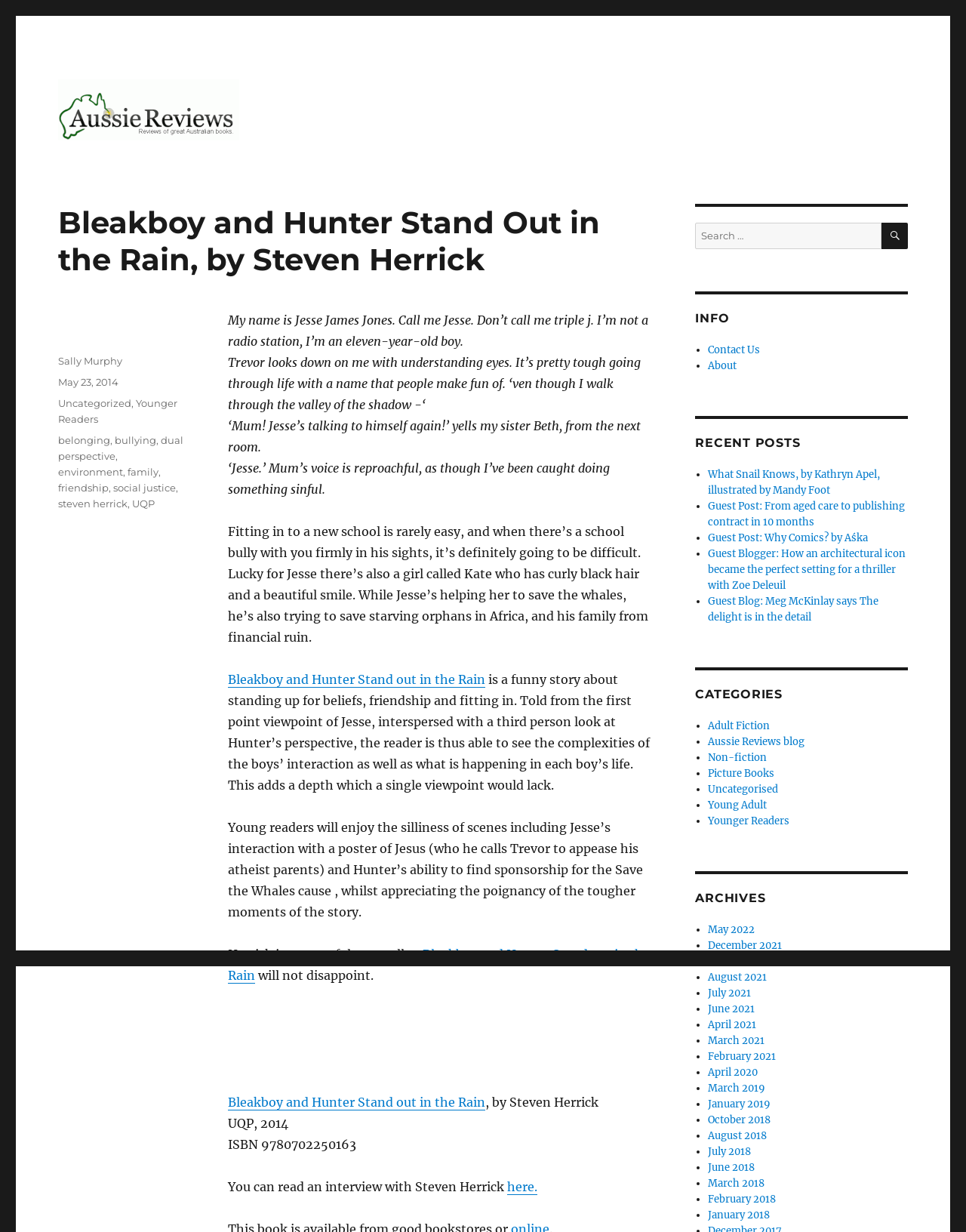What is the name of the main character in the book?
Refer to the image and give a detailed answer to the query.

The name of the main character in the book can be found in the text element, which is 'My name is Jesse James Jones. Call me Jesse. Don’t call me triple j. I’m not a radio station, I’m an eleven-year-old boy.' This is a quote from the book, and it introduces the main character, Jesse James Jones.